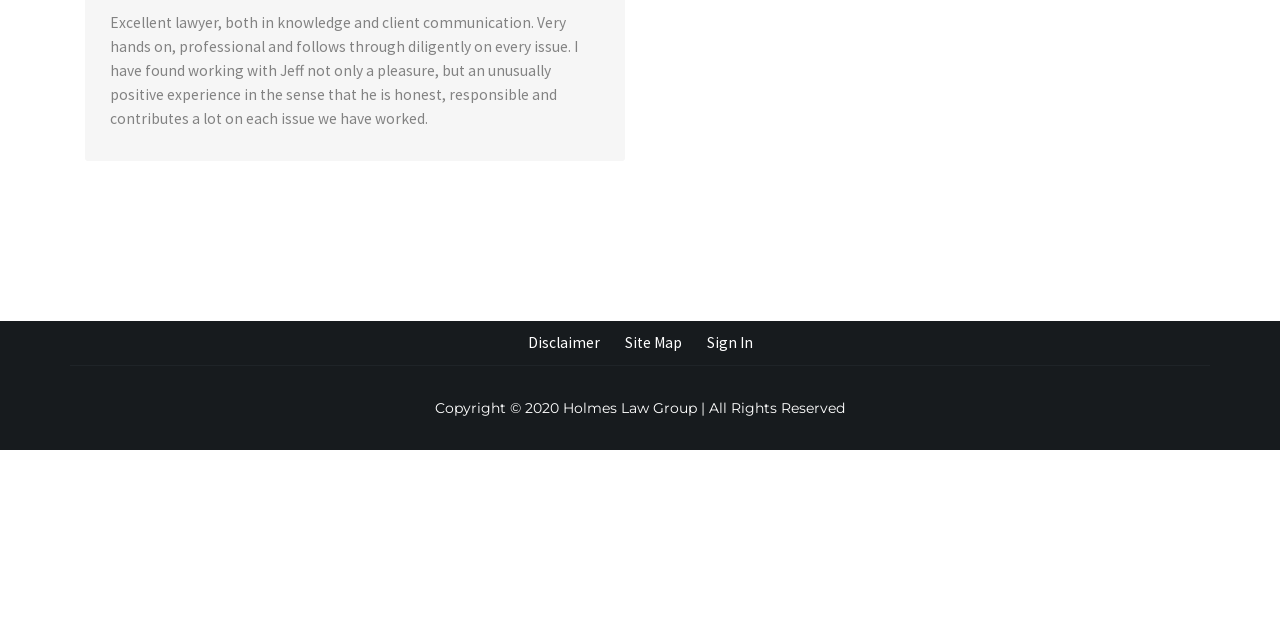Using the provided element description: "Sign In", identify the bounding box coordinates. The coordinates should be four floats between 0 and 1 in the order [left, top, right, bottom].

[0.552, 0.52, 0.588, 0.55]